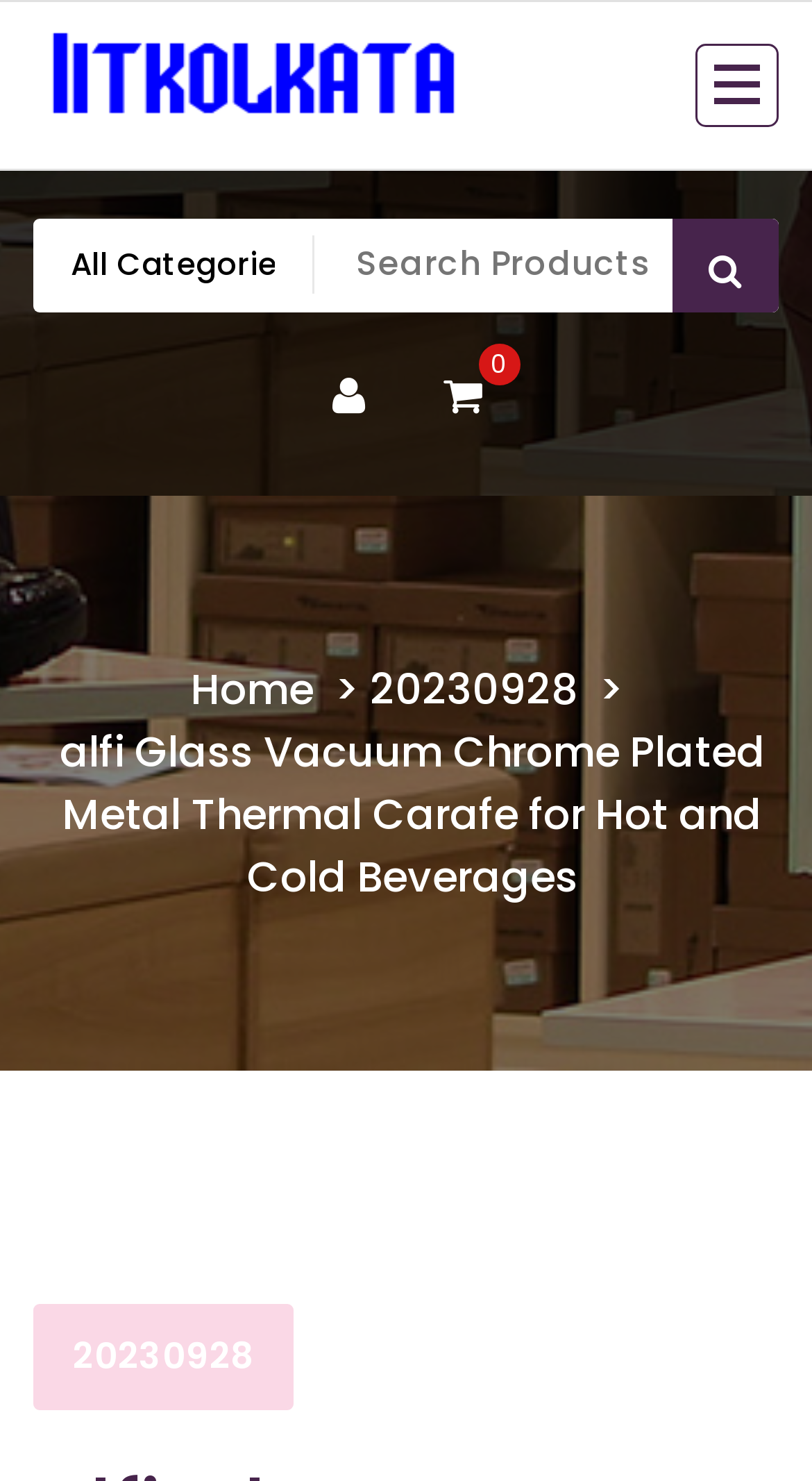Is the search box required?
Answer with a single word or phrase, using the screenshot for reference.

No